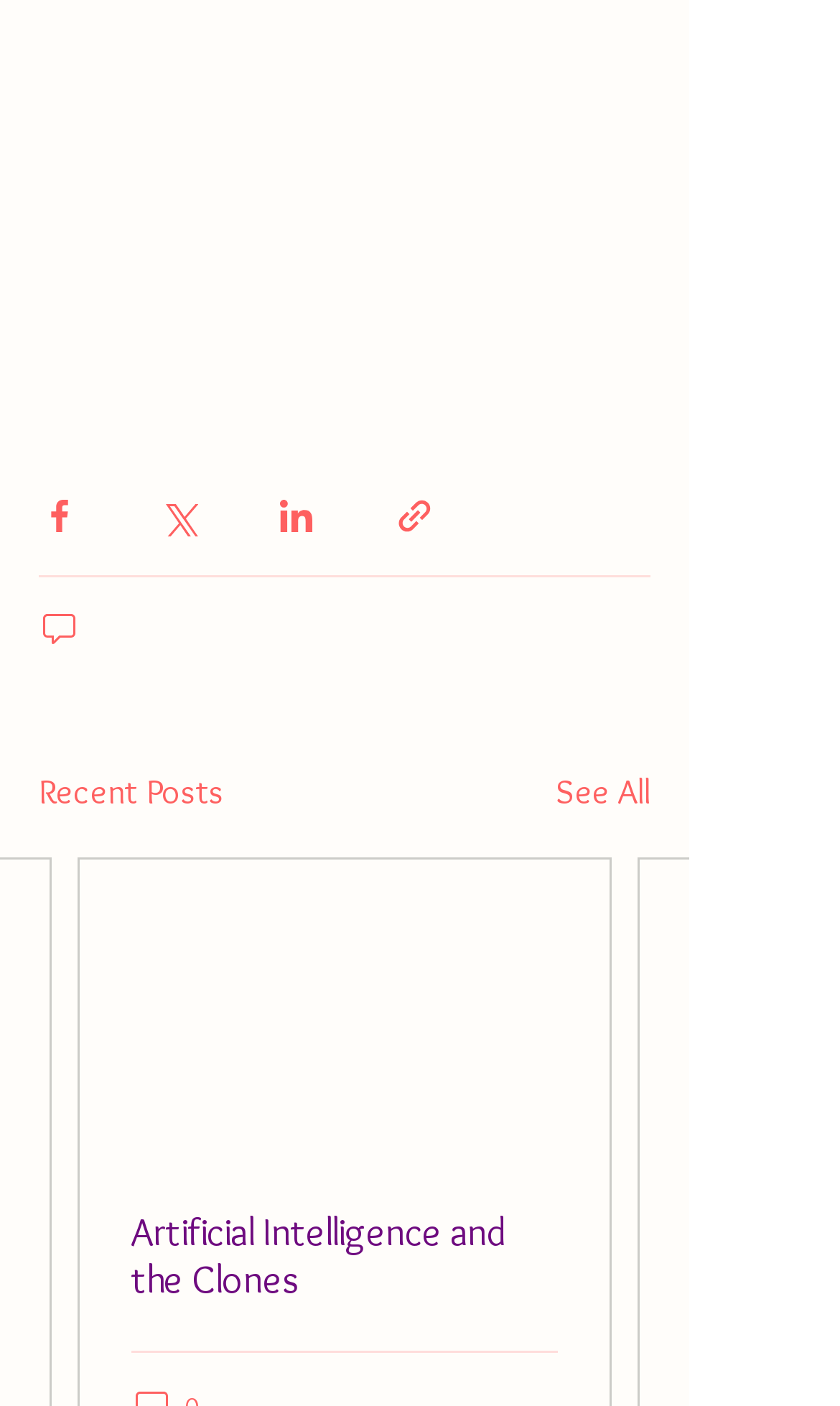What is the title of the first post?
Please give a detailed and elaborate answer to the question.

The link 'Artificial Intelligence and the Clones' is the title of the first post, as it is located below the 'Recent Posts' heading and is a link to a specific post.